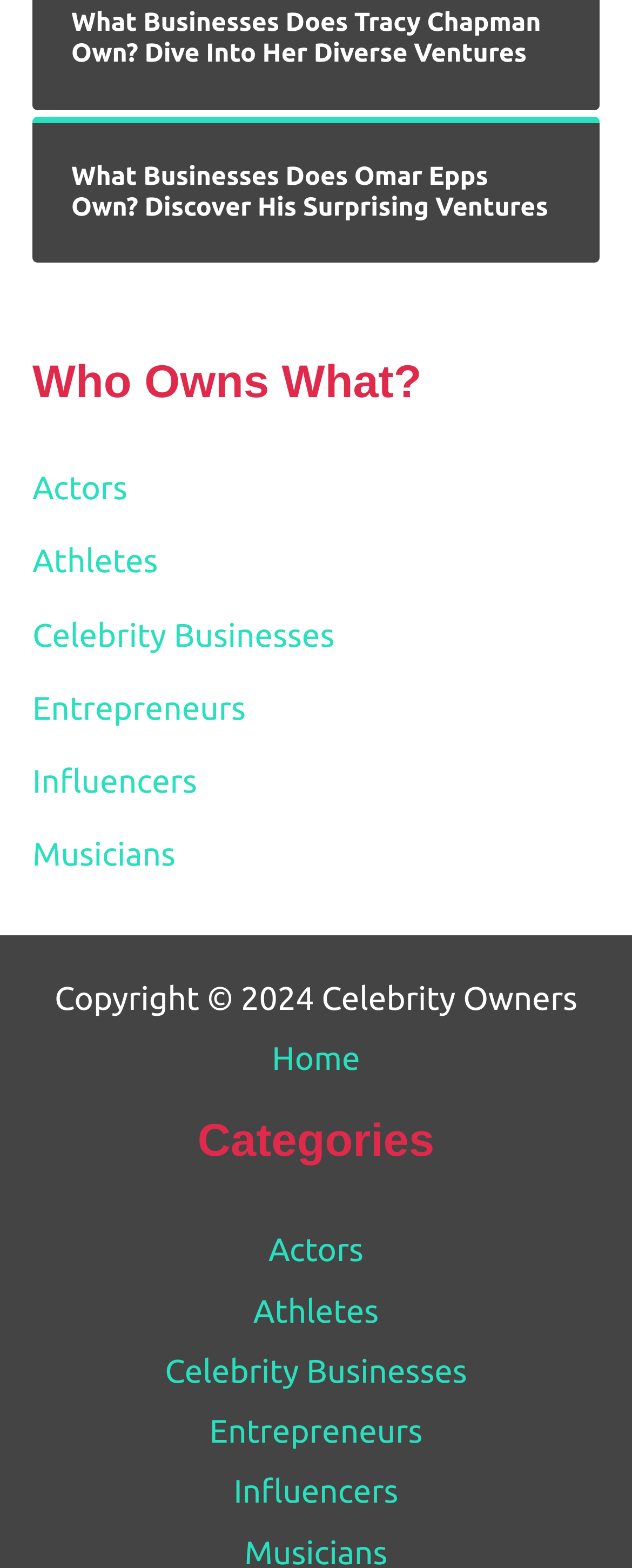Bounding box coordinates should be provided in the format (top-left x, top-left y, bottom-right x, bottom-right y) with all values between 0 and 1. Identify the bounding box for this UI element: Celebrity Businesses

[0.261, 0.862, 0.739, 0.886]